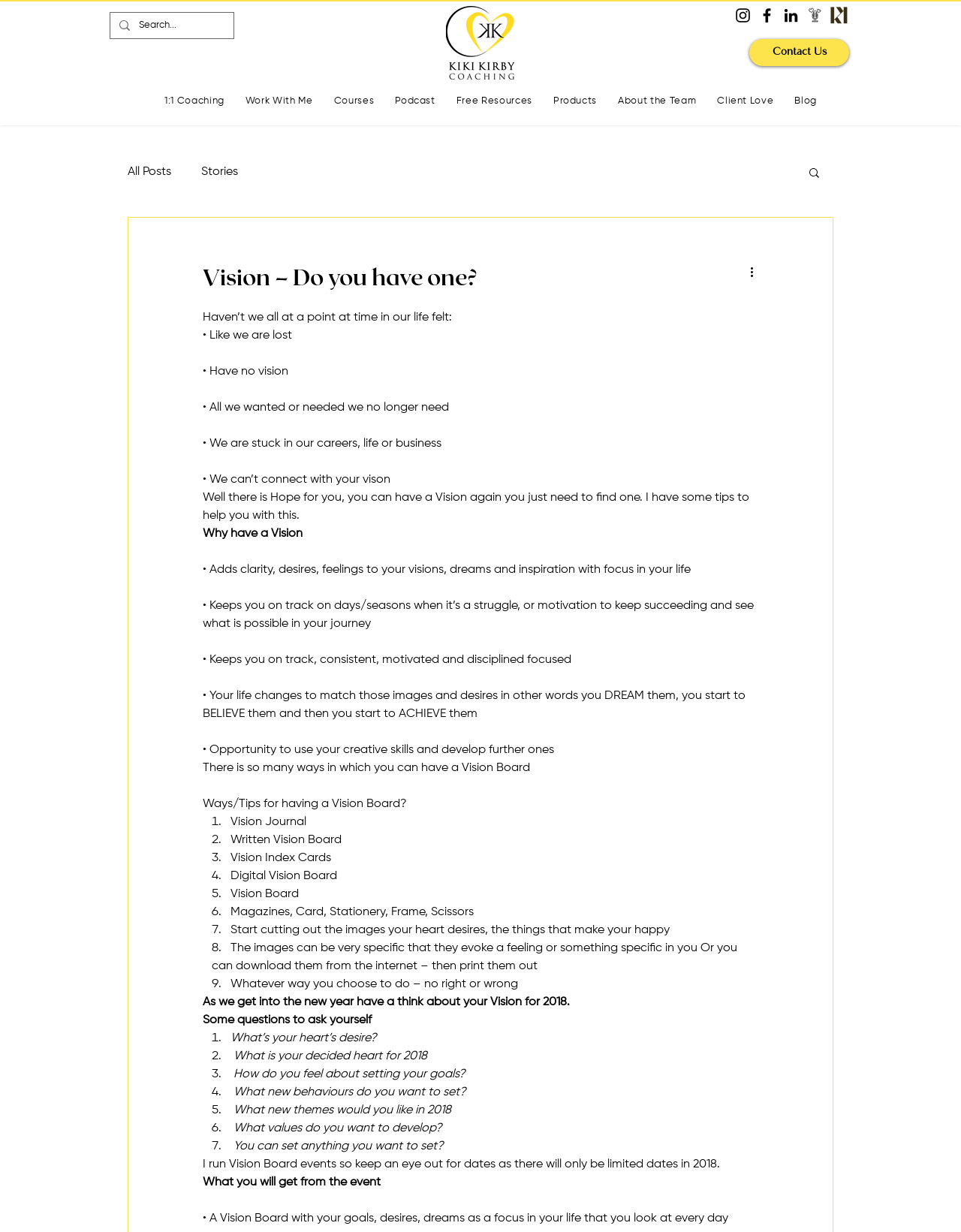Please use the details from the image to answer the following question comprehensively:
How many ways are there to have a Vision Board?

The webpage lists nine ways to have a Vision Board, including Vision Journal, Written Vision Board, Vision Index Cards, and more, with detailed explanations for each method.